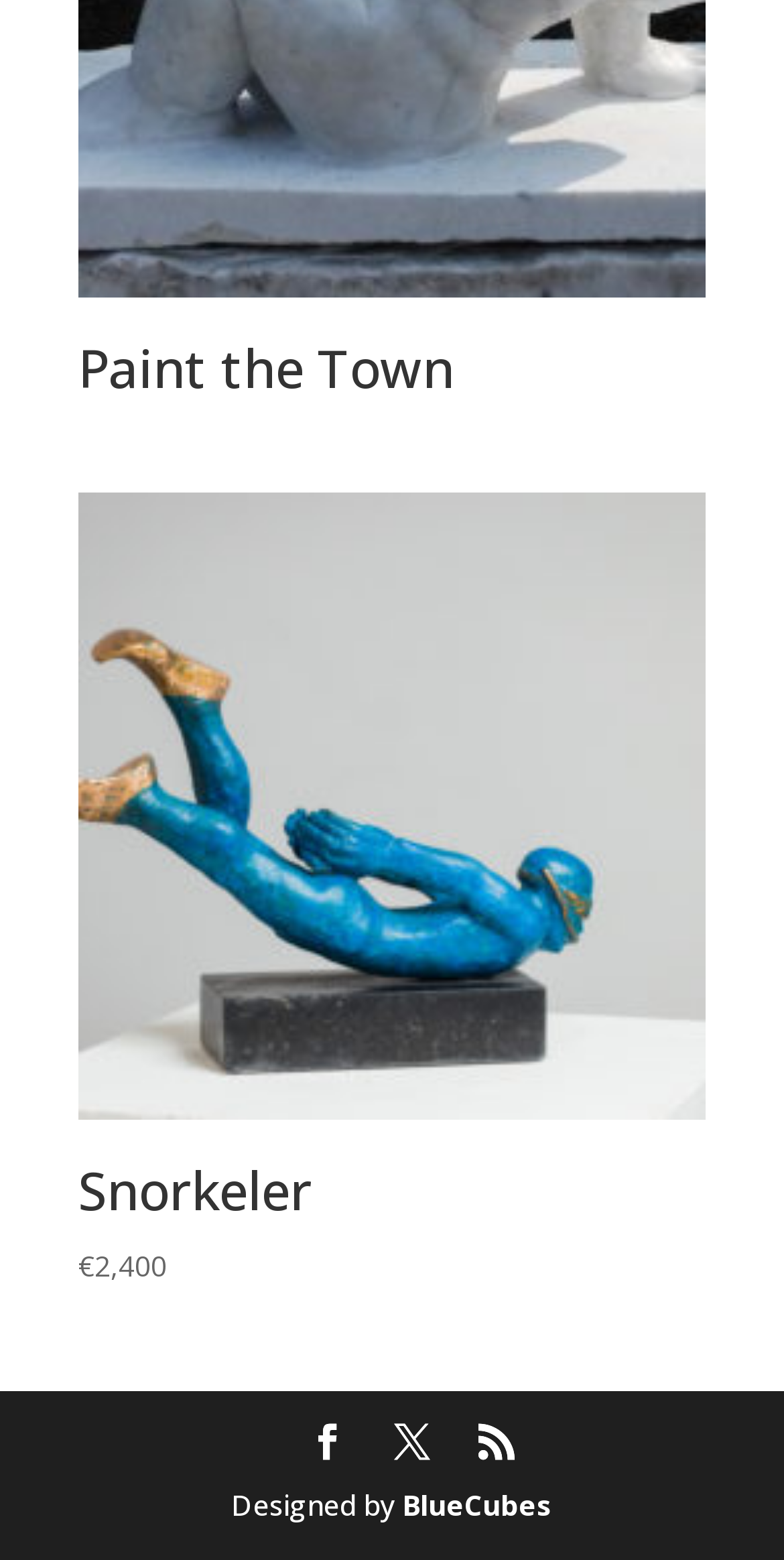Provide the bounding box coordinates of the HTML element this sentence describes: "BlueCubes".

[0.513, 0.952, 0.705, 0.977]